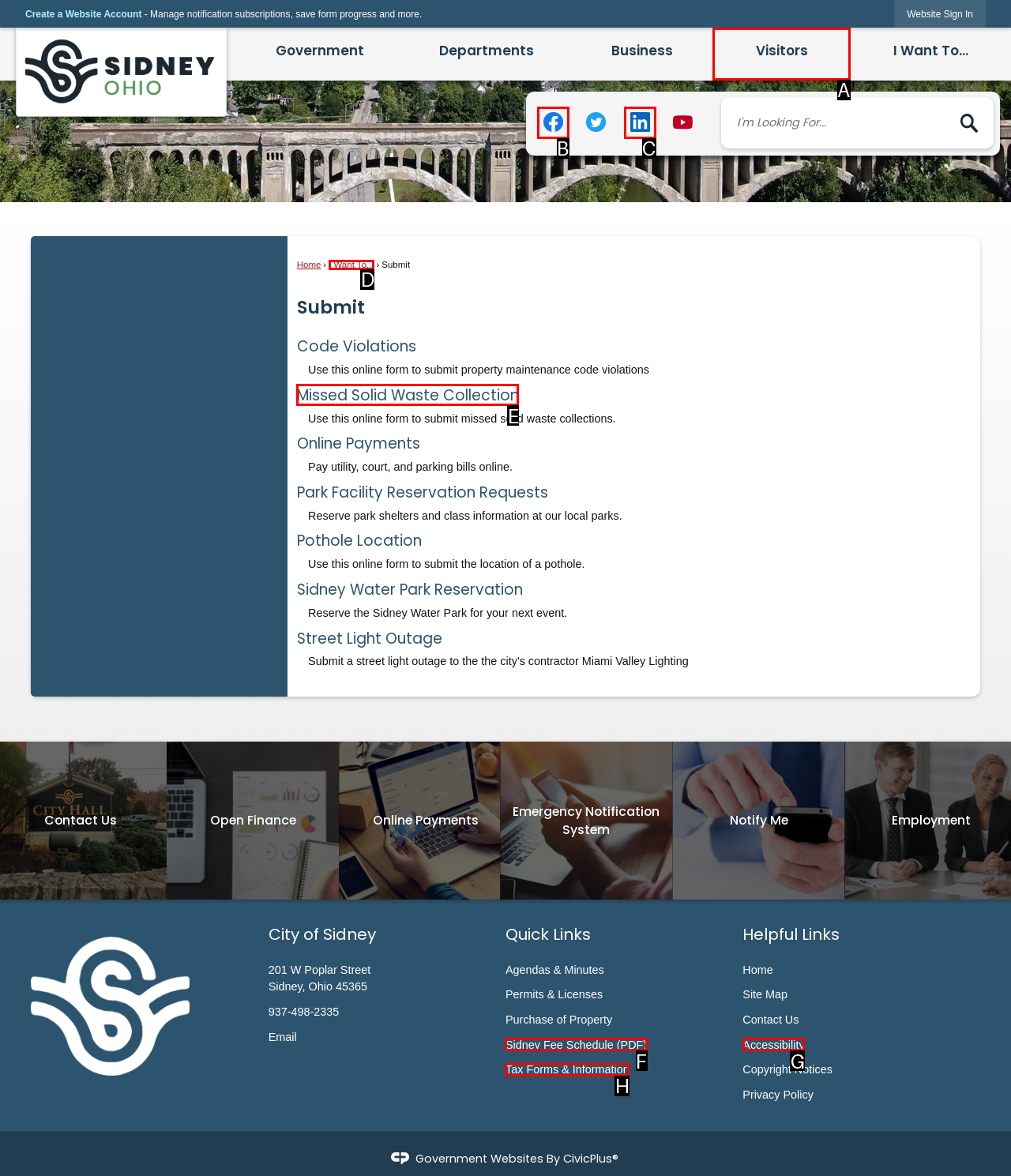With the provided description: Missed Solid Waste Collection, select the most suitable HTML element. Respond with the letter of the selected option.

E